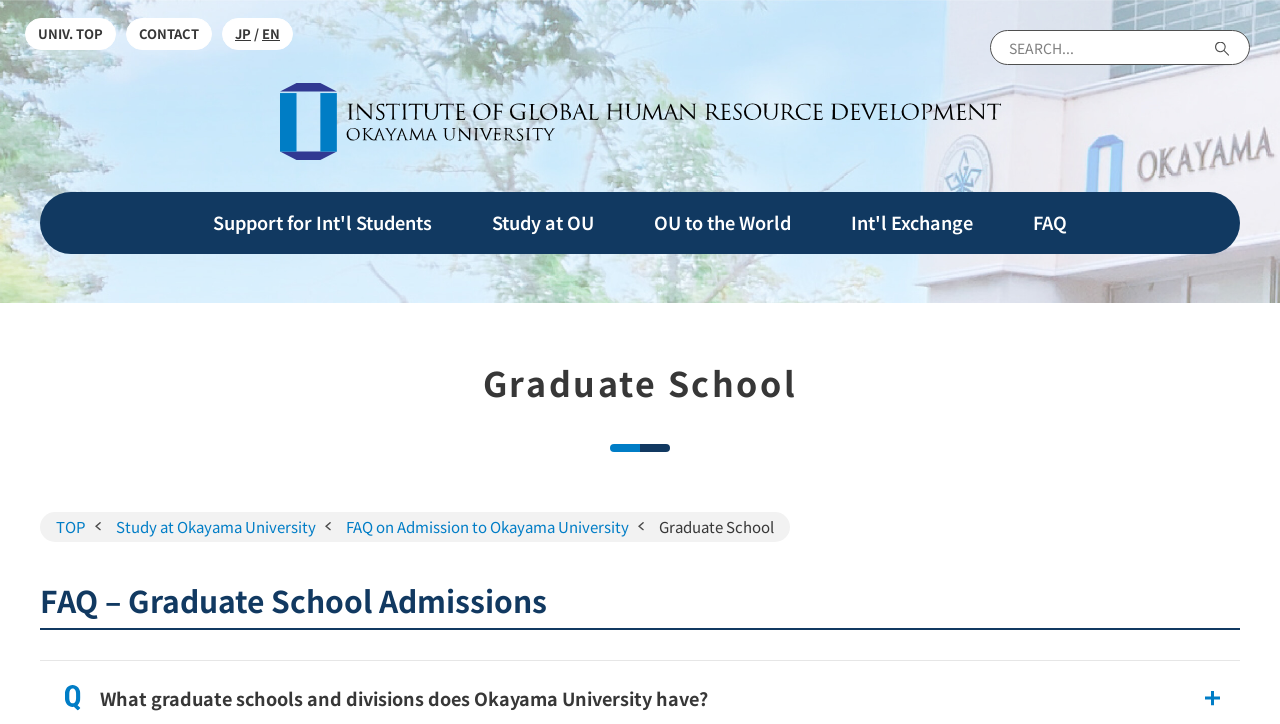What is the name of the university?
Please provide a single word or phrase in response based on the screenshot.

Okayama University